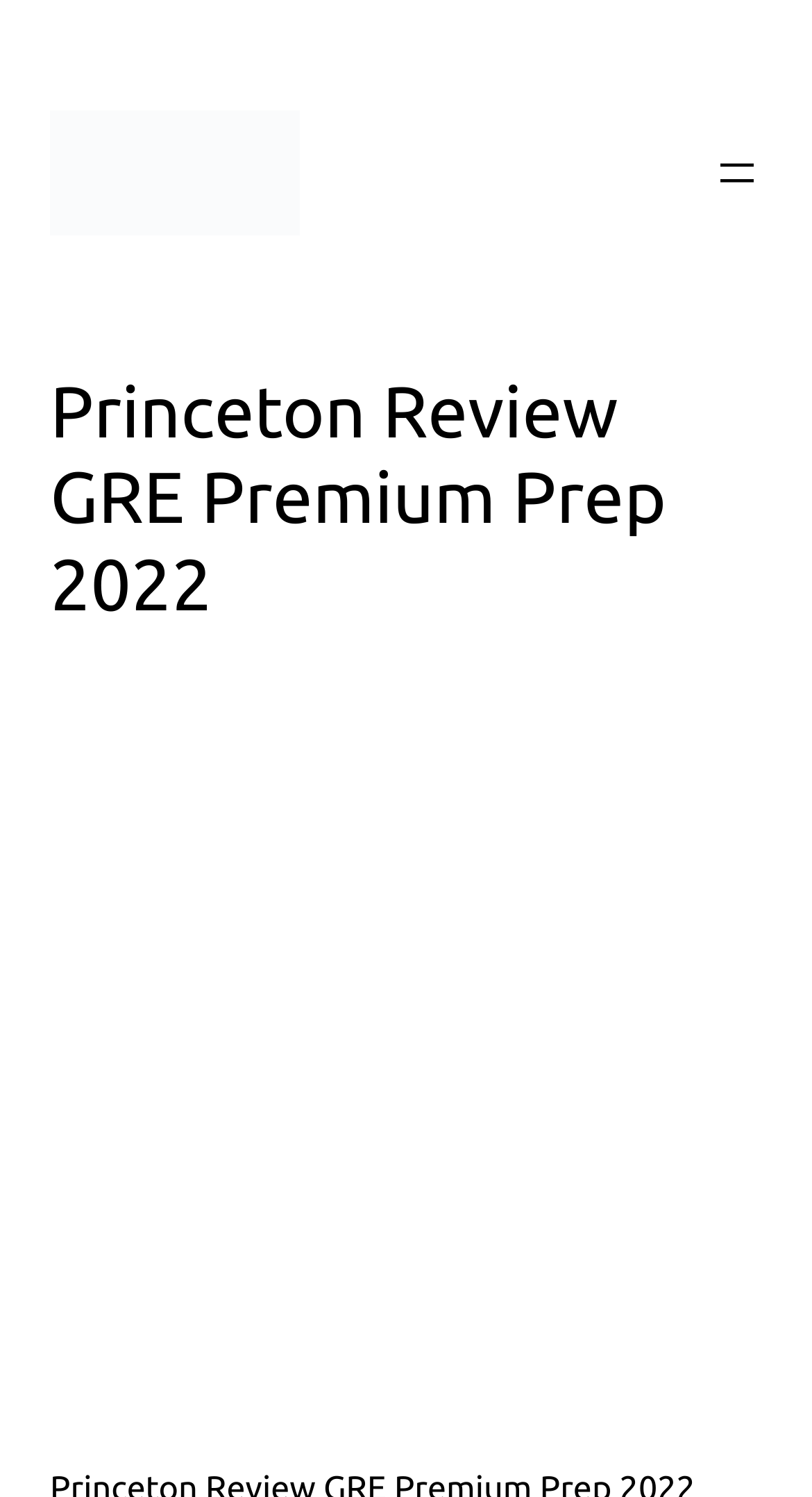Provide a single word or phrase answer to the question: 
What is the name of the website?

Princeton Review